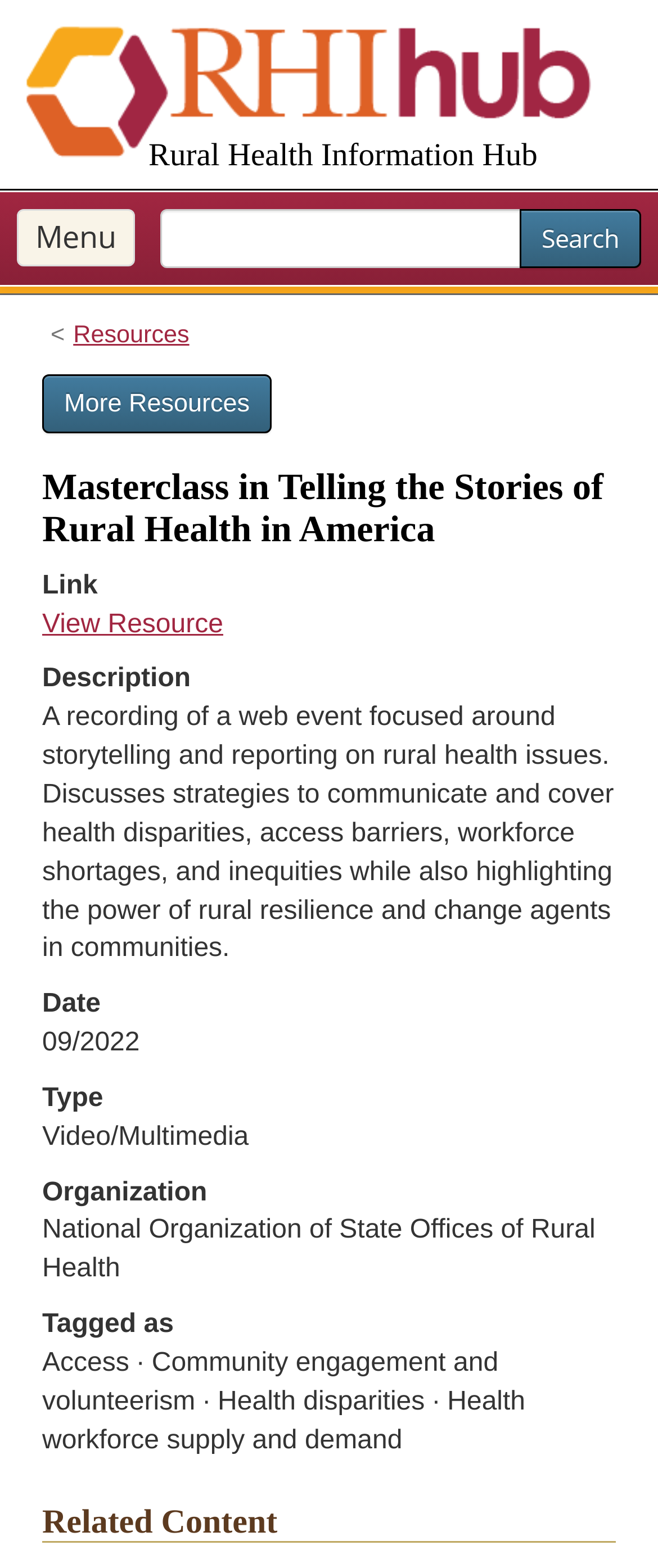Using the provided description: "Rural Health Information Hub", find the bounding box coordinates of the corresponding UI element. The output should be four float numbers between 0 and 1, in the format [left, top, right, bottom].

[0.038, 0.016, 0.962, 0.112]